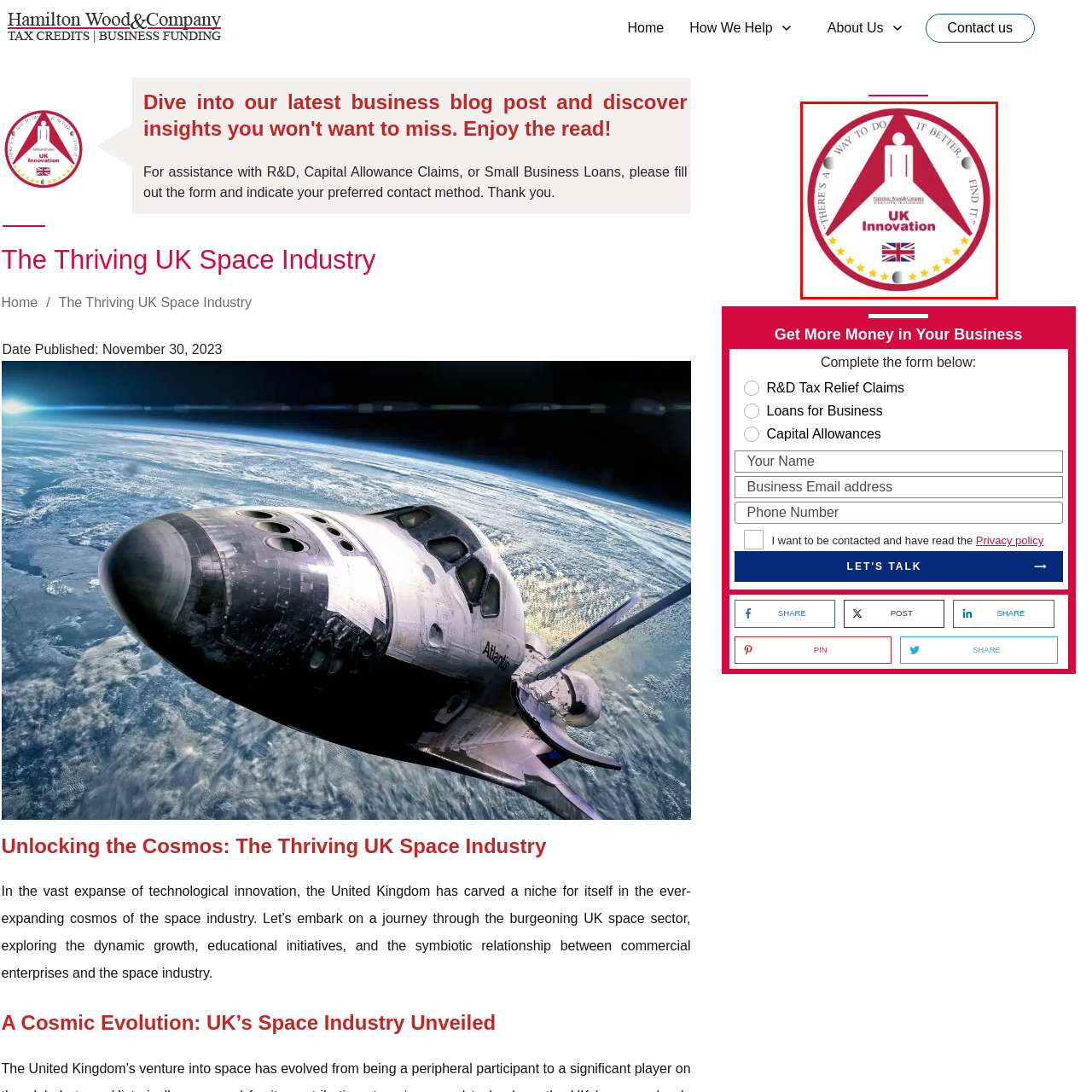What national symbol is depicted below the figure?
Carefully look at the image inside the red bounding box and answer the question in a detailed manner using the visual details present.

A small depiction of the Union Jack is placed below the central figure, signifying the emblem's national pride and connection to the UK. This inclusion of the national flag adds an element of patriotism and official recognition to the emblem.